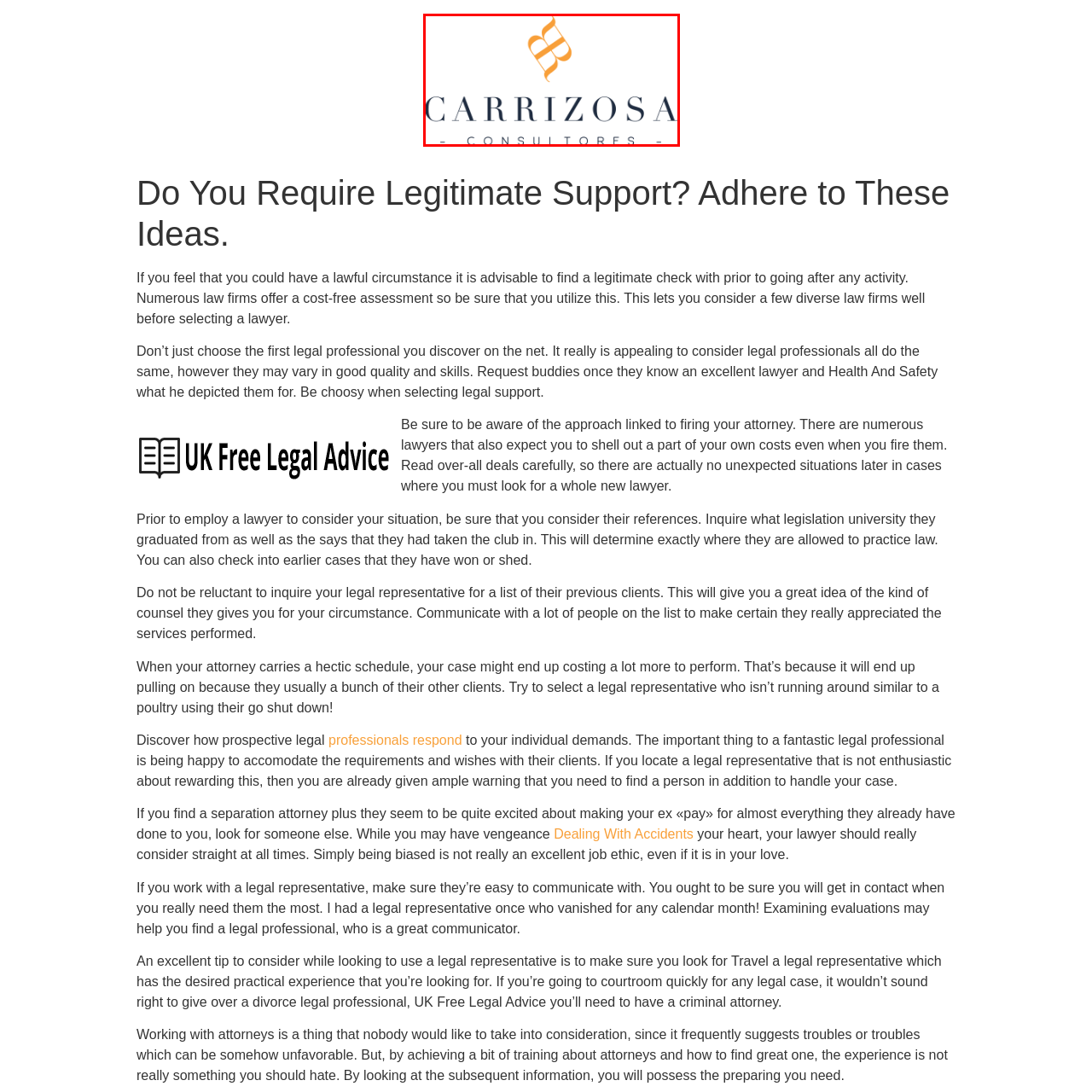What is the focus of the consulting firm?
Observe the image within the red bounding box and formulate a detailed response using the visual elements present.

The overall aesthetic of the logo conveys professionalism and trust, aligning with the firm's focus on providing legitimate legal support and advice, indicating that the firm specializes in legal services.